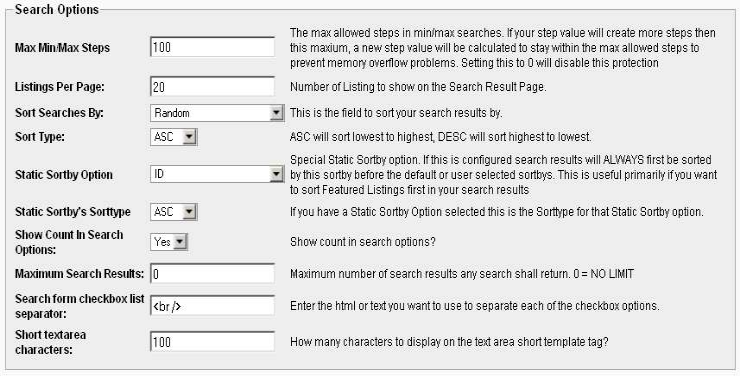Use a single word or phrase to answer the question: 
What is the default sorting option for search results?

Random